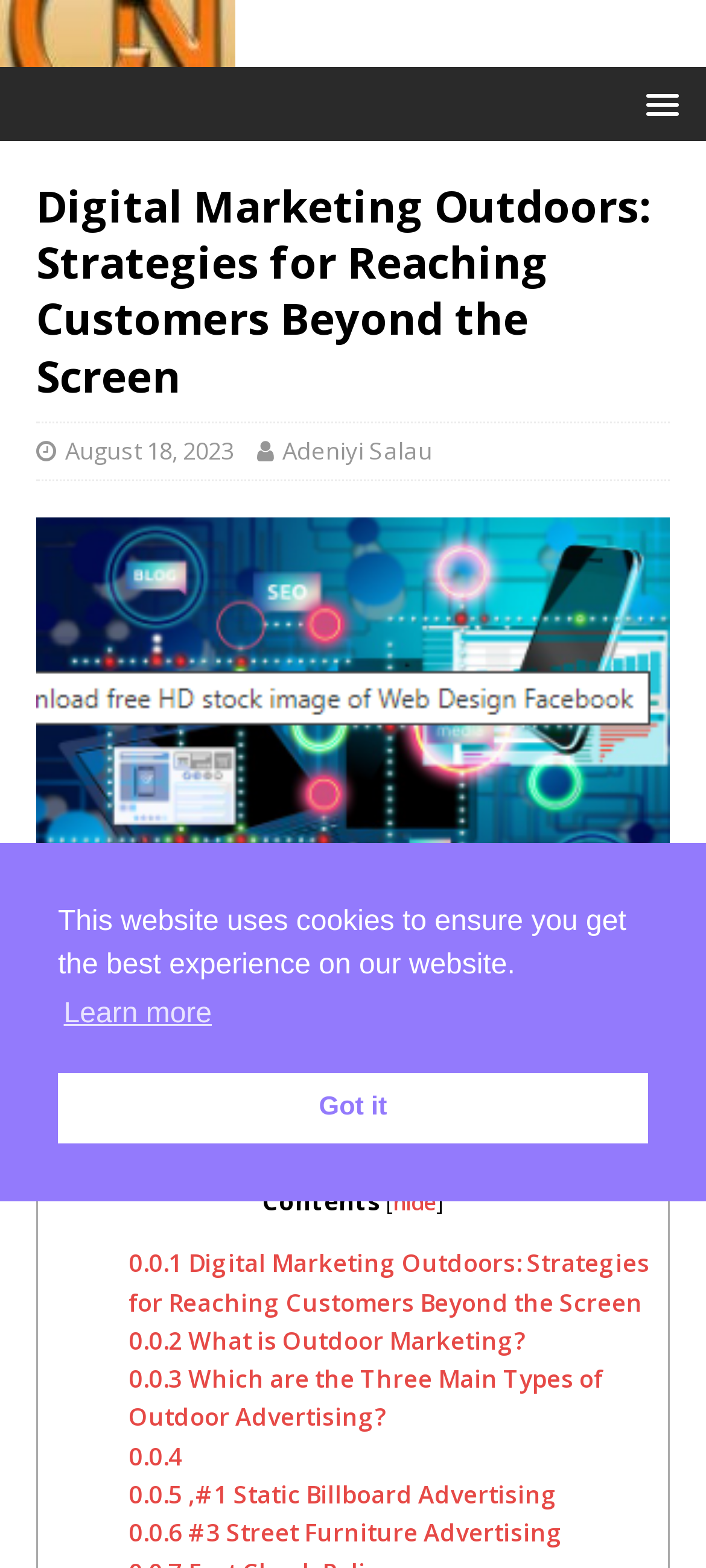Please locate the bounding box coordinates of the element that should be clicked to complete the given instruction: "Open notifications preferences".

[0.026, 0.683, 0.169, 0.747]